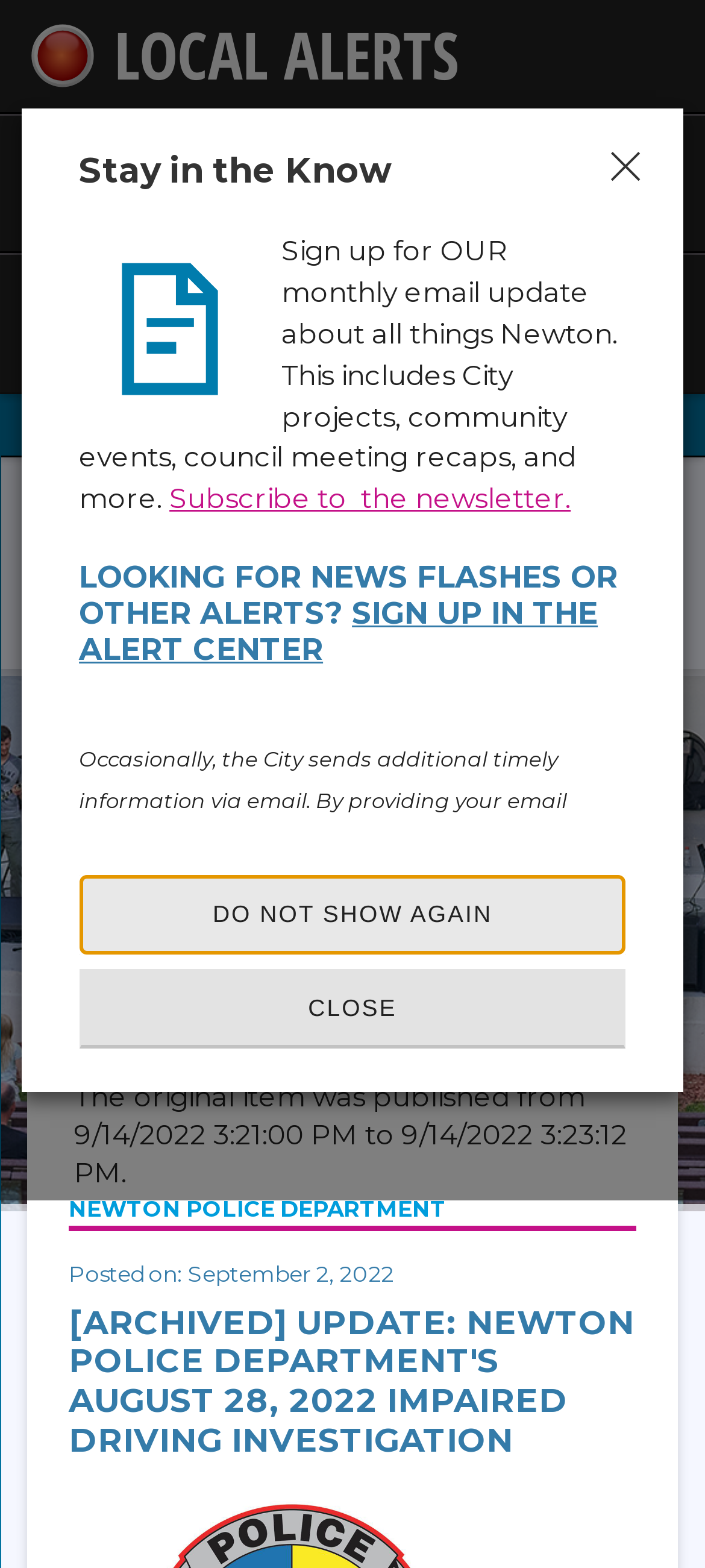Please find the bounding box coordinates of the element's region to be clicked to carry out this instruction: "Close the modal window".

[0.806, 0.069, 0.97, 0.142]